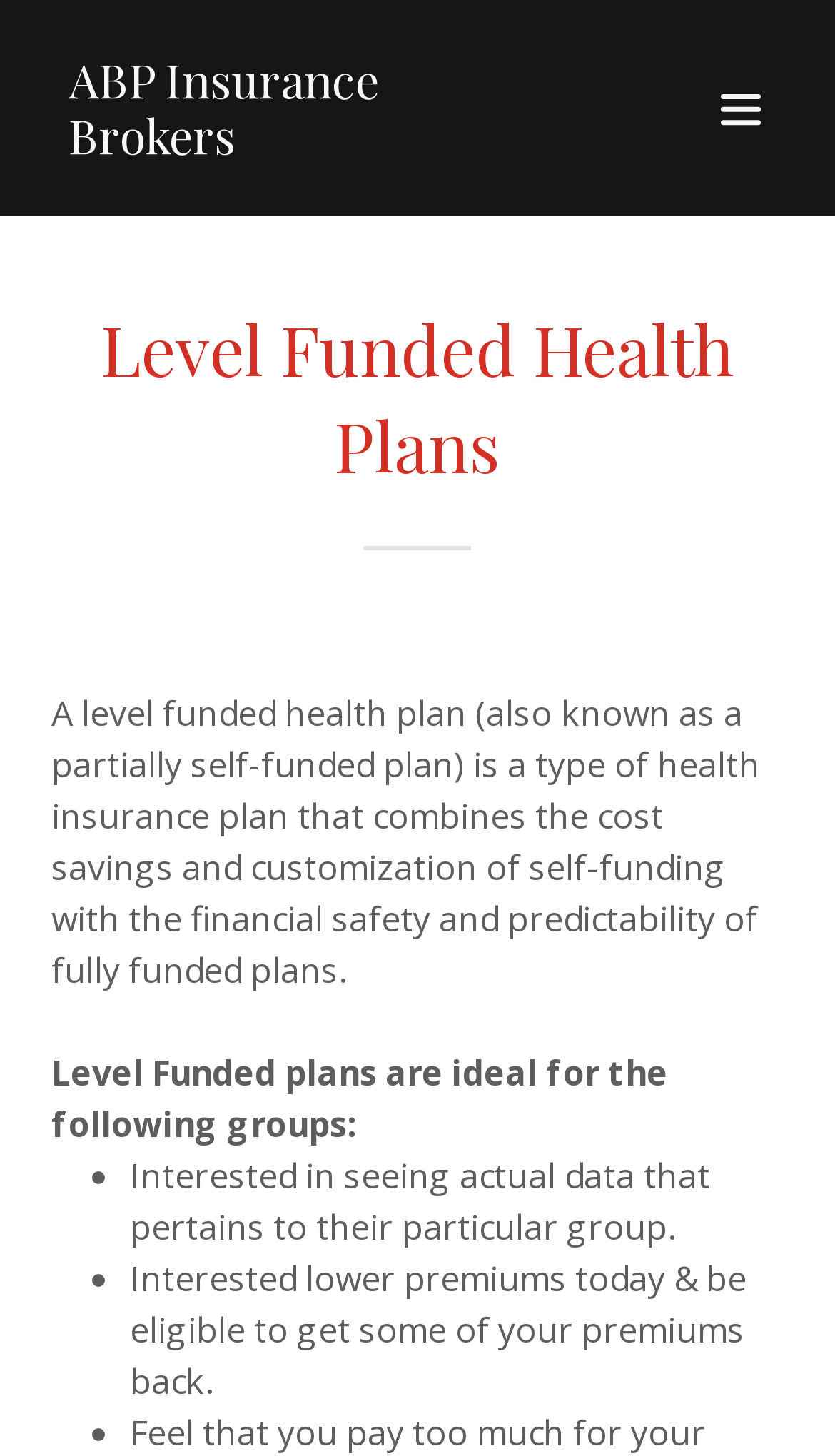Identify and extract the heading text of the webpage.

Level Funded Health Plans